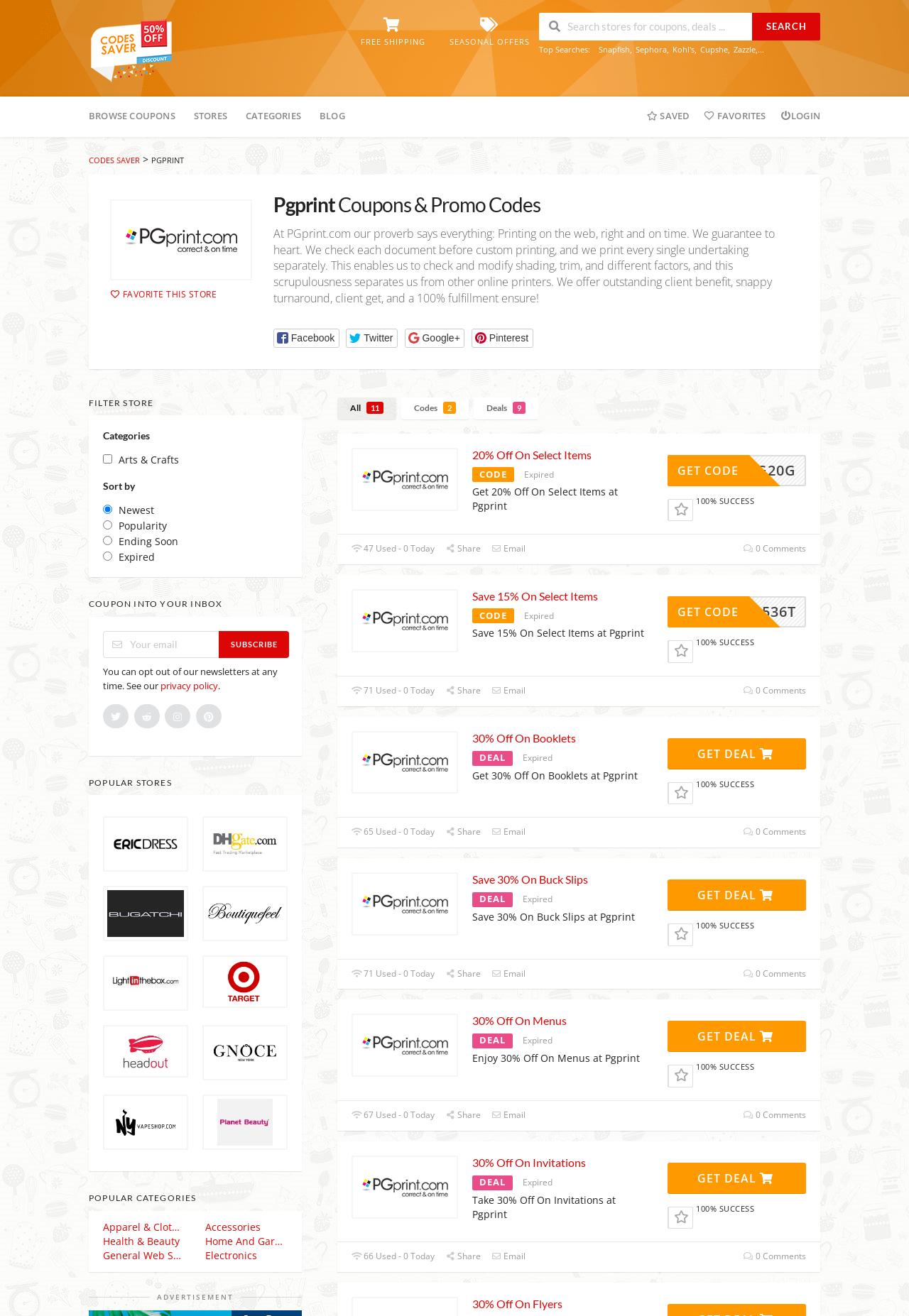Find the bounding box coordinates for the HTML element described in this sentence: "Older Downloads". Provide the coordinates as four float numbers between 0 and 1, in the format [left, top, right, bottom].

None